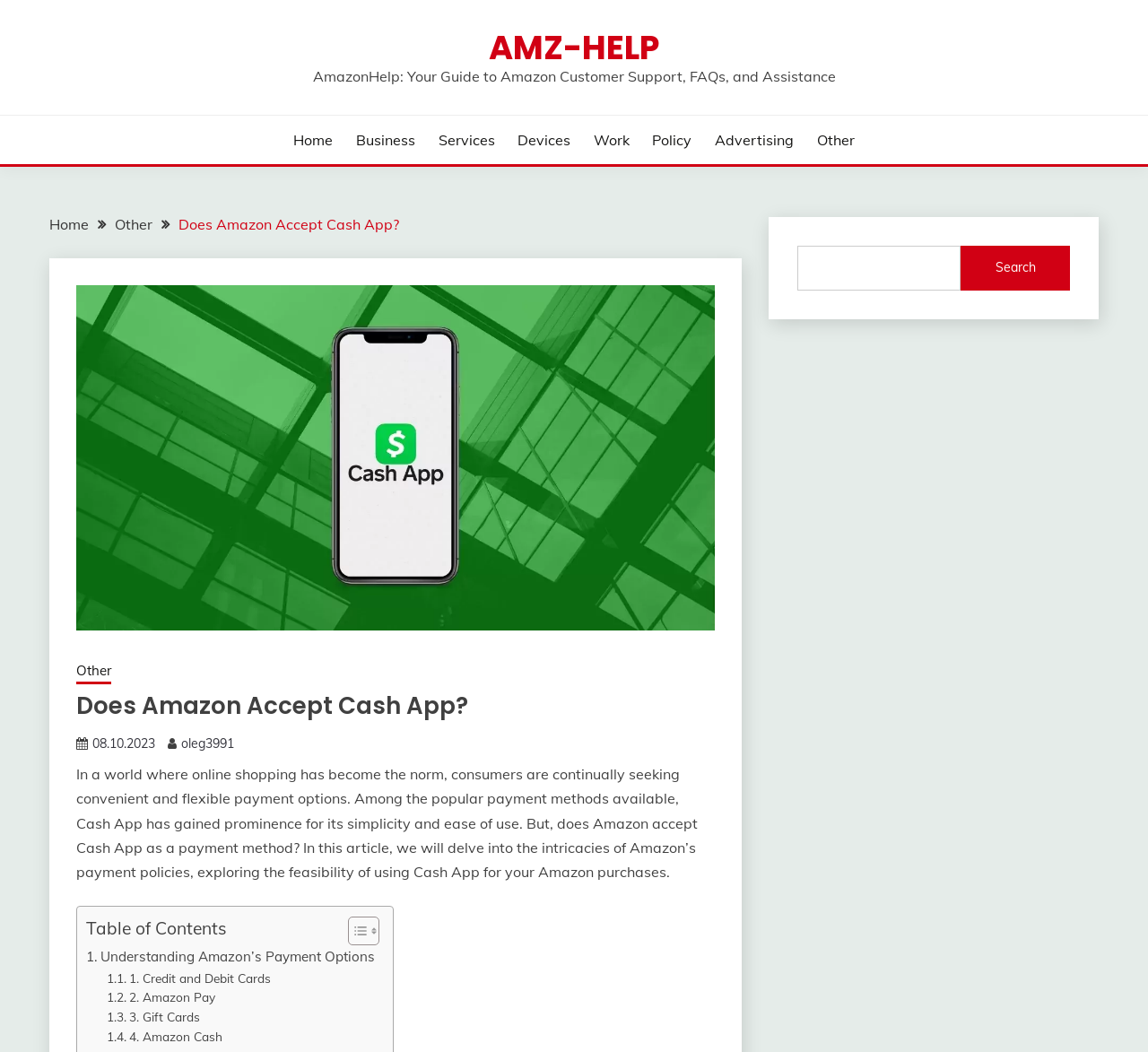Can you look at the image and give a comprehensive answer to the question:
What is the name of the website?

The name of the website can be found in the top-left corner of the webpage, where it says 'AMZ-HELP' in a link format.